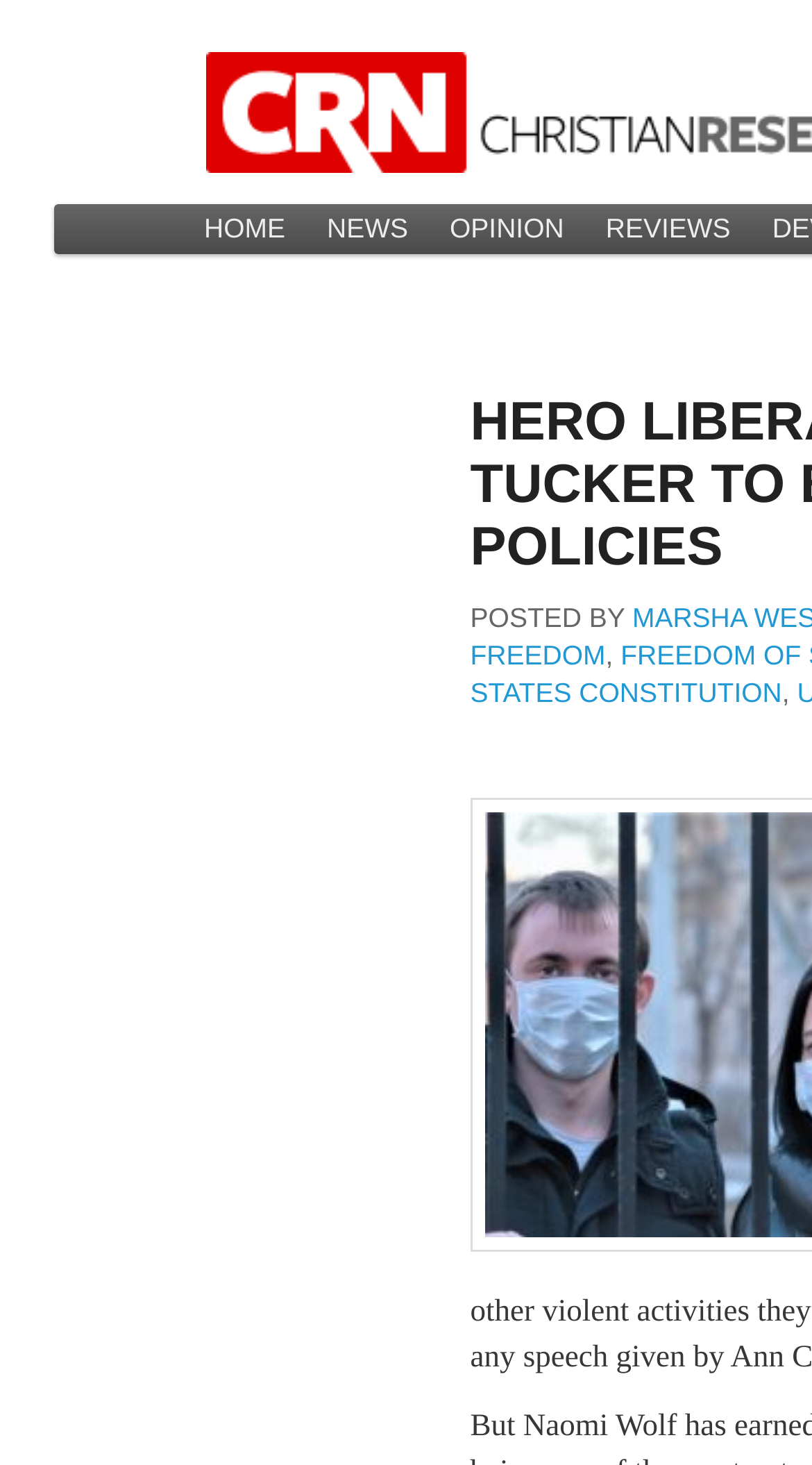Give a detailed account of the webpage's layout and content.

The webpage appears to be a news article or opinion piece, with a focus on Naomi Wolf's views on COVID policies. At the top of the page, there is a main menu with links to different sections of the website, including "HOME", "NEWS", "OPINION", and "REVIEWS". 

Below the main menu, there are two links, "Skip to primary content" and "Skip to secondary content", which suggest that the webpage has a clear structure and organization. 

The main content of the webpage is likely located below these links, although the exact details are not provided in the accessibility tree. However, there is a section with the text "POSTED BY", which may indicate the author or publication date of the article. 

To the right of the "POSTED BY" section, there is a link to a category or tag called "FREEDOM", which may be related to the topic of the article. Overall, the webpage appears to be a well-organized and structured news or opinion article.